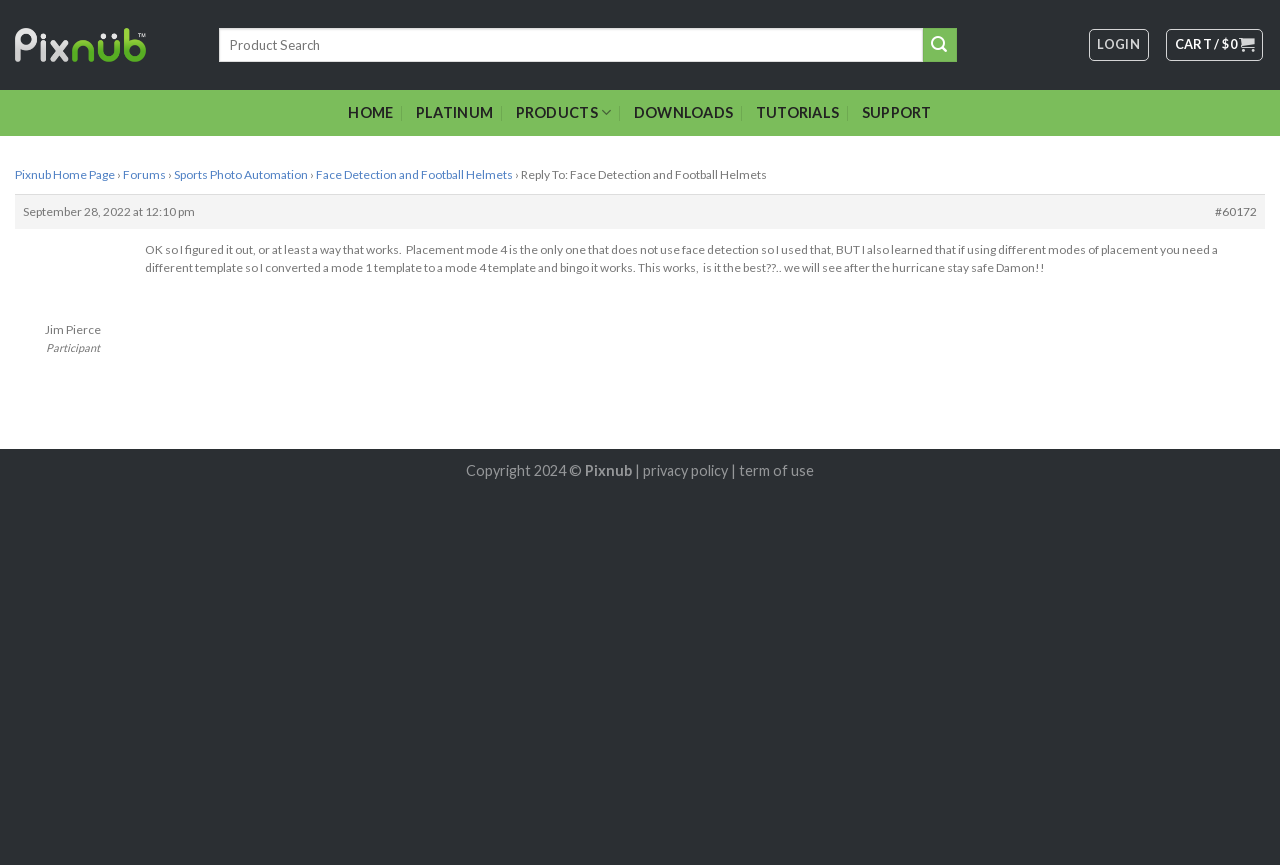Find the bounding box coordinates corresponding to the UI element with the description: "term of use". The coordinates should be formatted as [left, top, right, bottom], with values as floats between 0 and 1.

[0.577, 0.534, 0.636, 0.554]